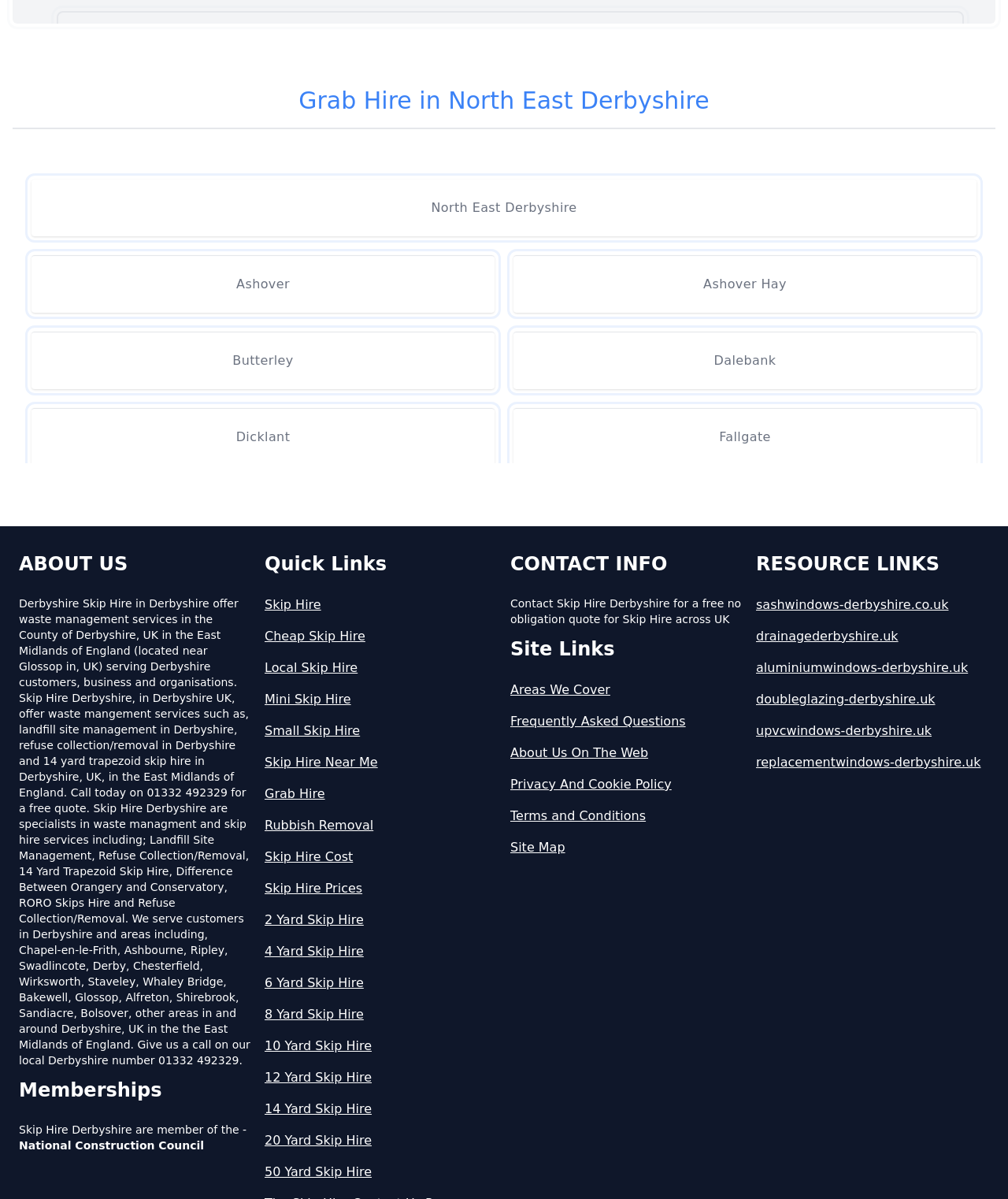Find the bounding box coordinates of the element I should click to carry out the following instruction: "Get a free quote by calling 01332 492329".

[0.019, 0.498, 0.248, 0.89]